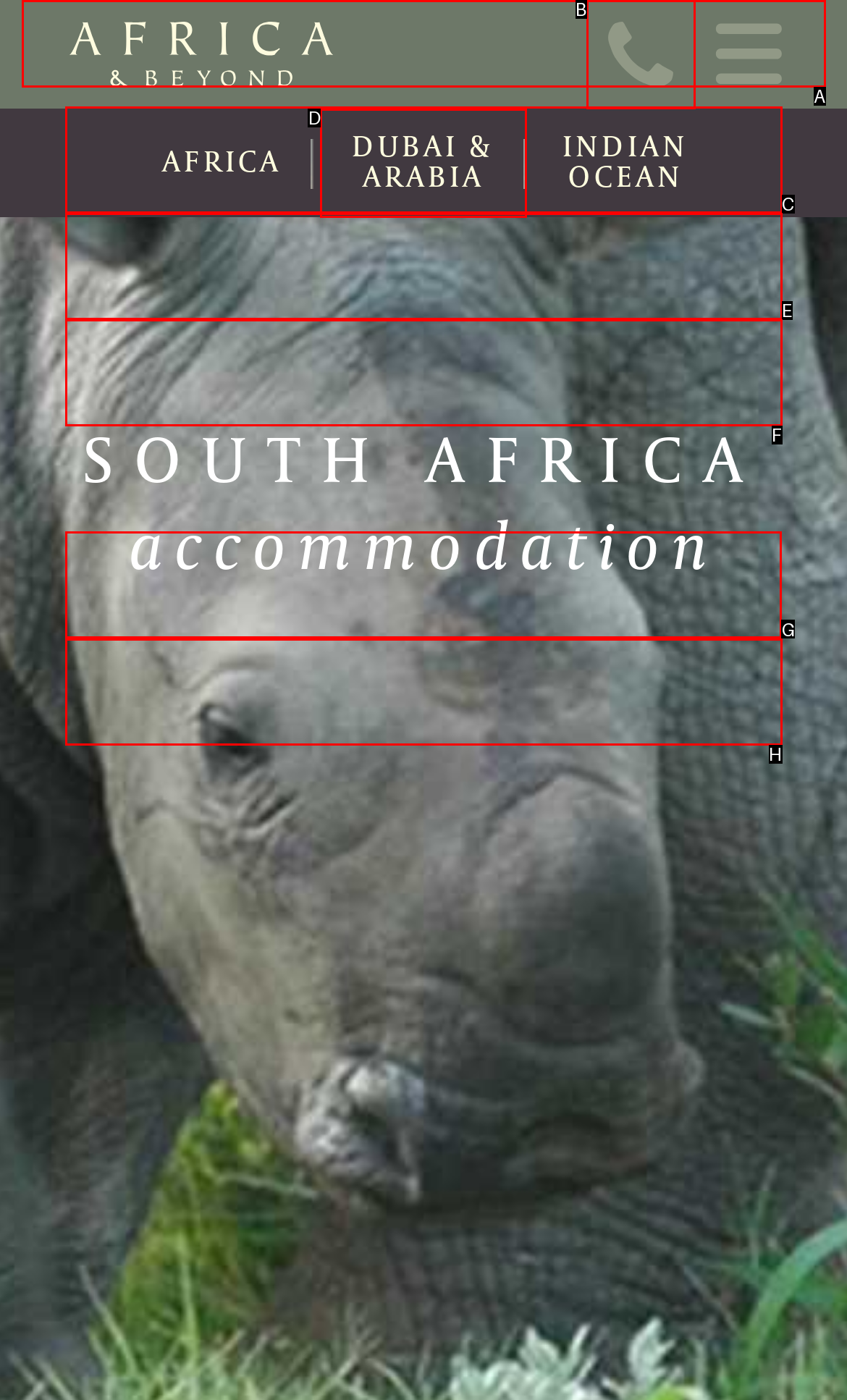Decide which HTML element to click to complete the task: check news Provide the letter of the appropriate option.

G